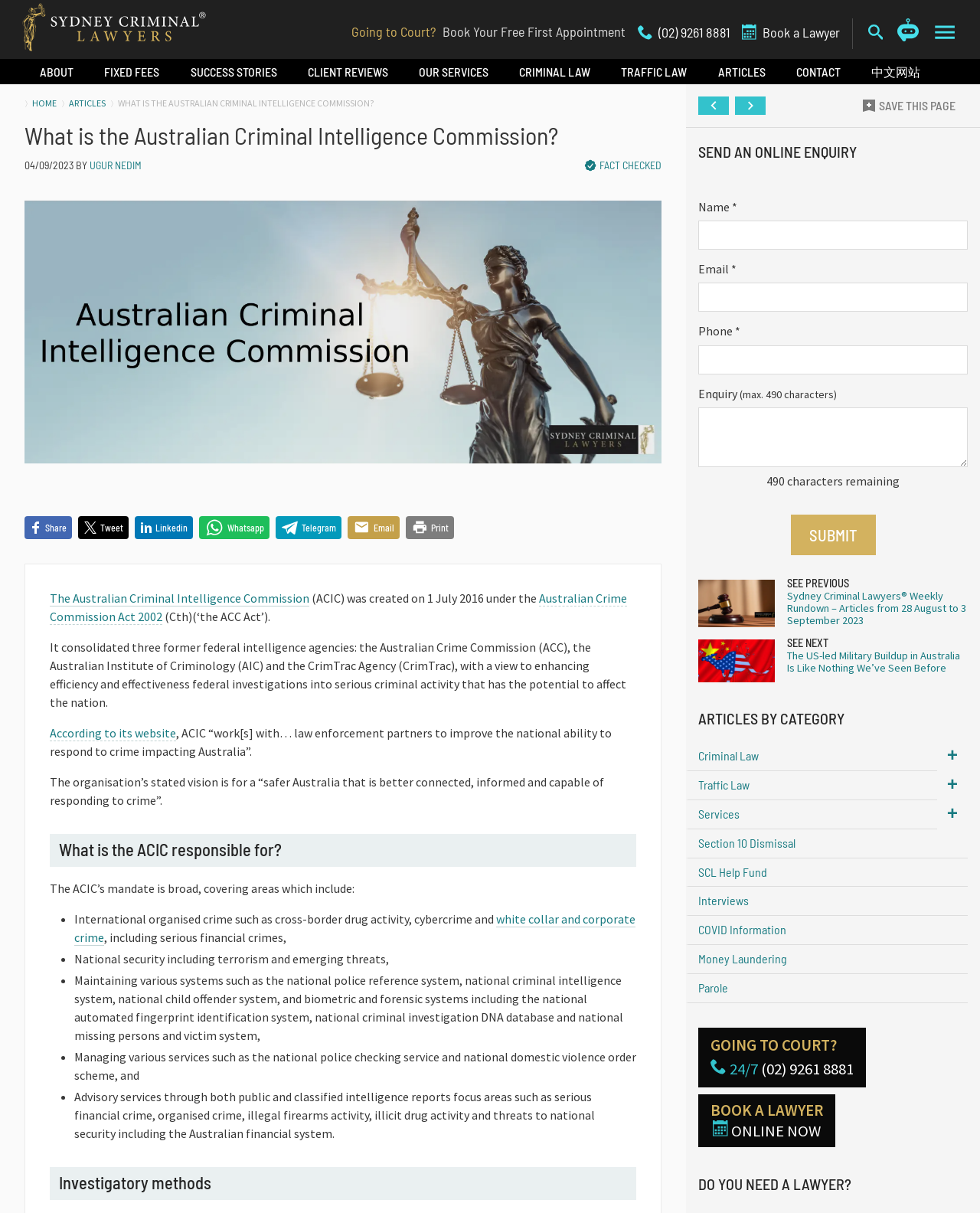Determine the bounding box coordinates of the element's region needed to click to follow the instruction: "Click the 'FACT CHECKED' button". Provide these coordinates as four float numbers between 0 and 1, formatted as [left, top, right, bottom].

[0.595, 0.131, 0.675, 0.141]